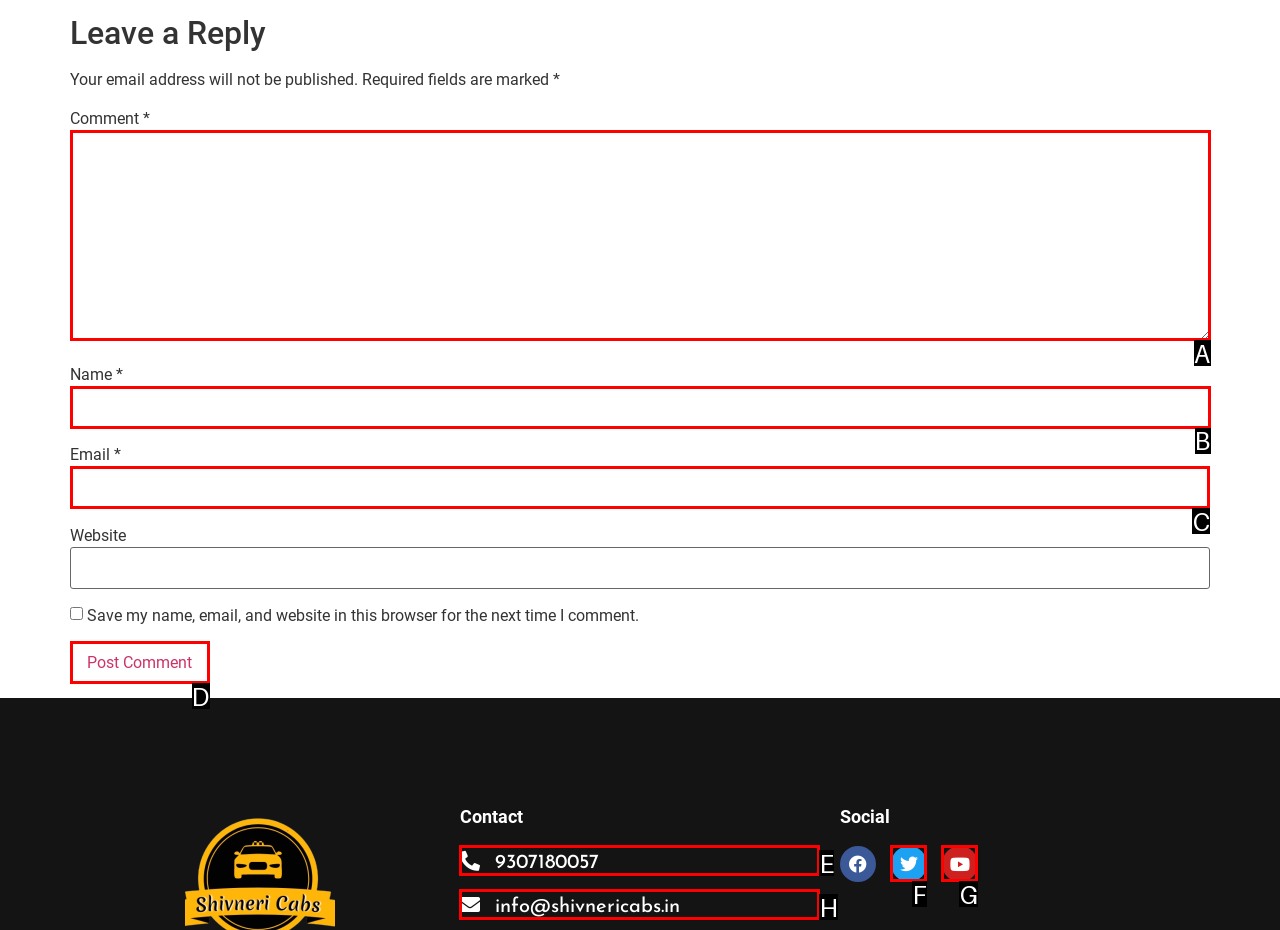Pick the HTML element that should be clicked to execute the task: Input your email
Respond with the letter corresponding to the correct choice.

C